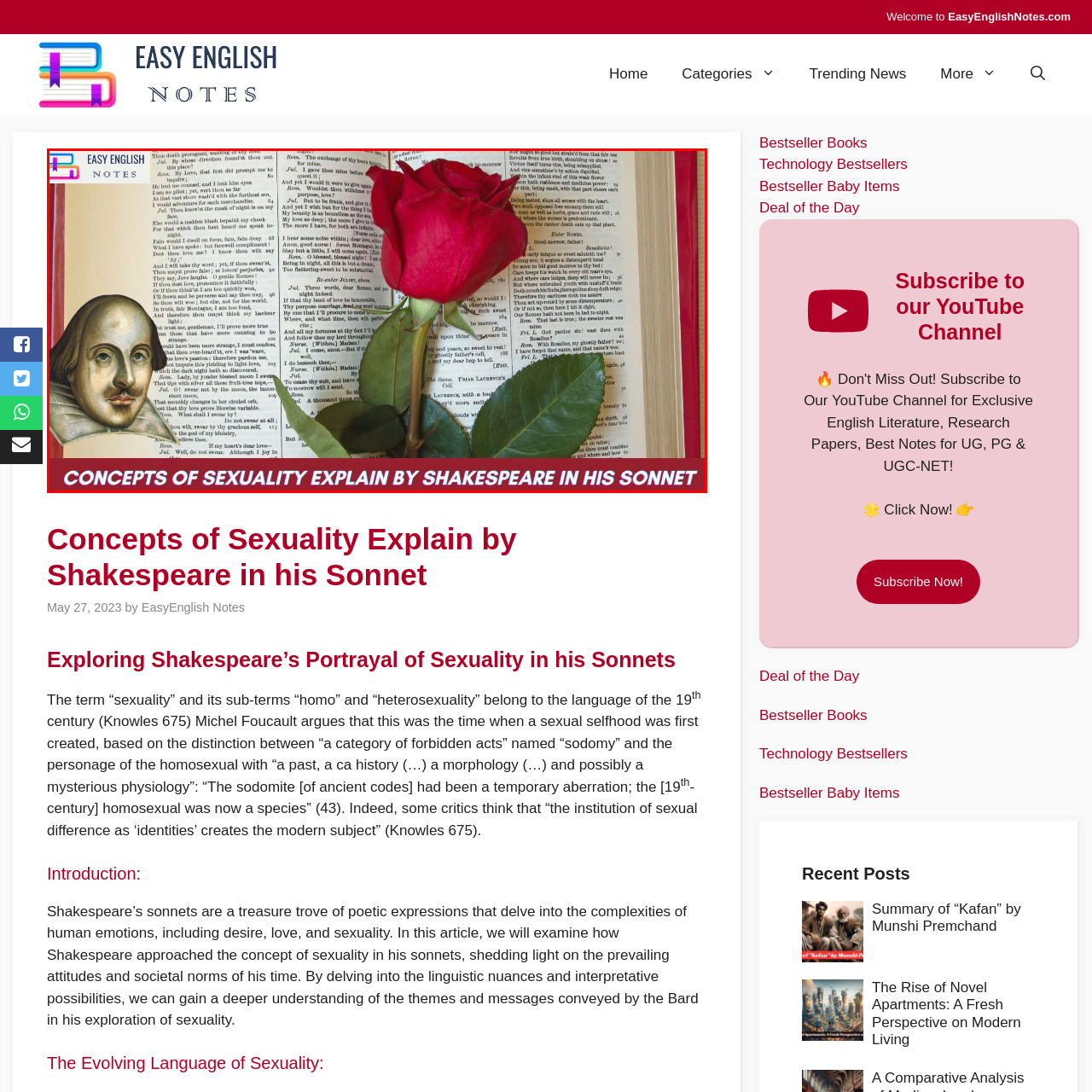Provide an in-depth description of the scene highlighted by the red boundary in the image.

The image features a beautiful red rose elegantly placed atop an open book, showcasing pages filled with text that alludes to Shakespeare's exploration of sexuality in his sonnets. To the left, a stylized illustration of William Shakespeare himself adds a historic touch to the composition. The caption at the bottom reads "CONCEPTS OF SEXUALITY EXPLAIN BY SHAKESPEARE IN HIS SONNET," emphasizing the focus of the accompanying article. This visually engaging arrangement highlights the intersection of literary analysis and romantic symbolism, inviting viewers to delve into the themes of desire and love articulated by the Bard.